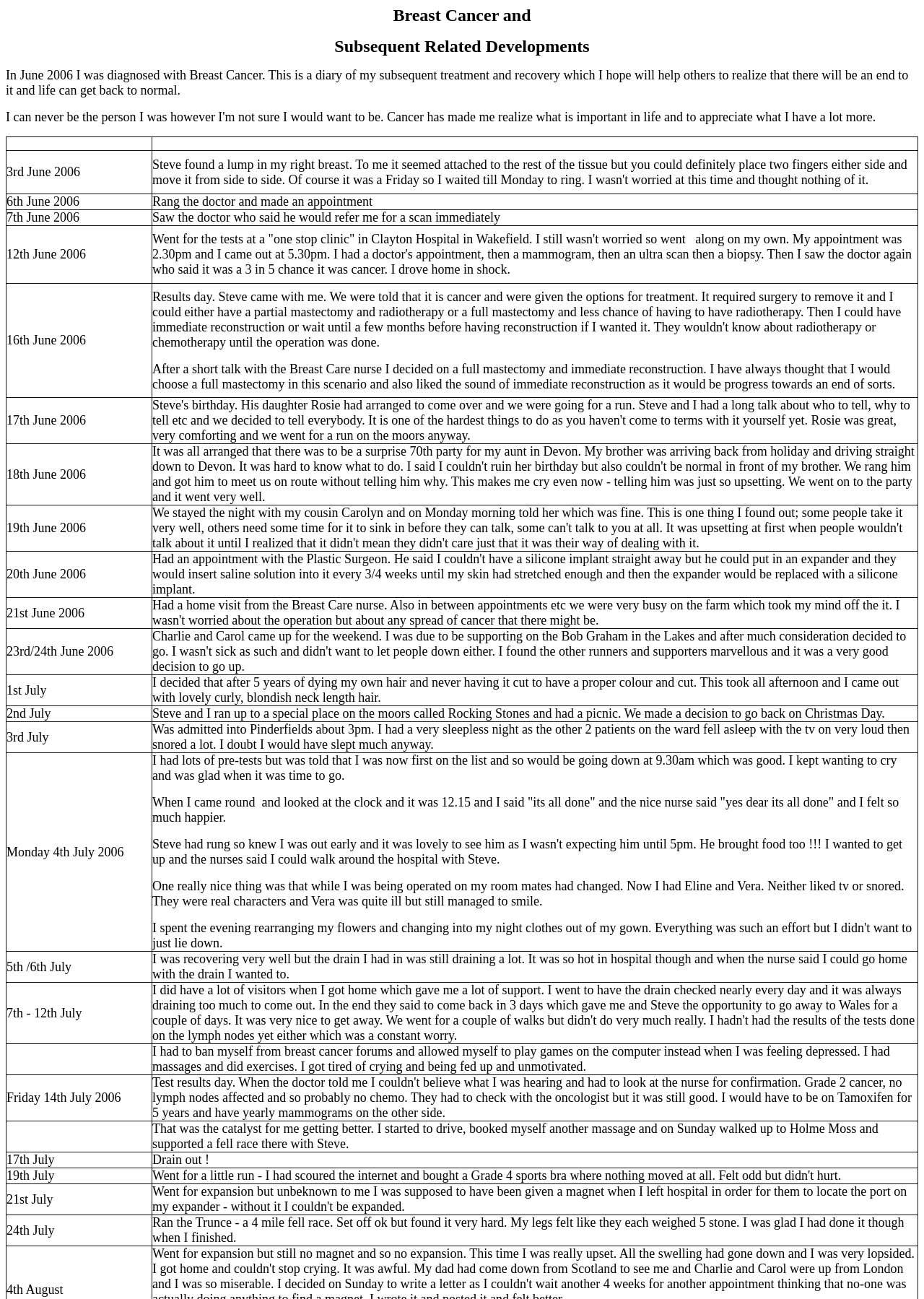Give a one-word or short phrase answer to this question: 
What is the author's diagnosis?

Breast Cancer